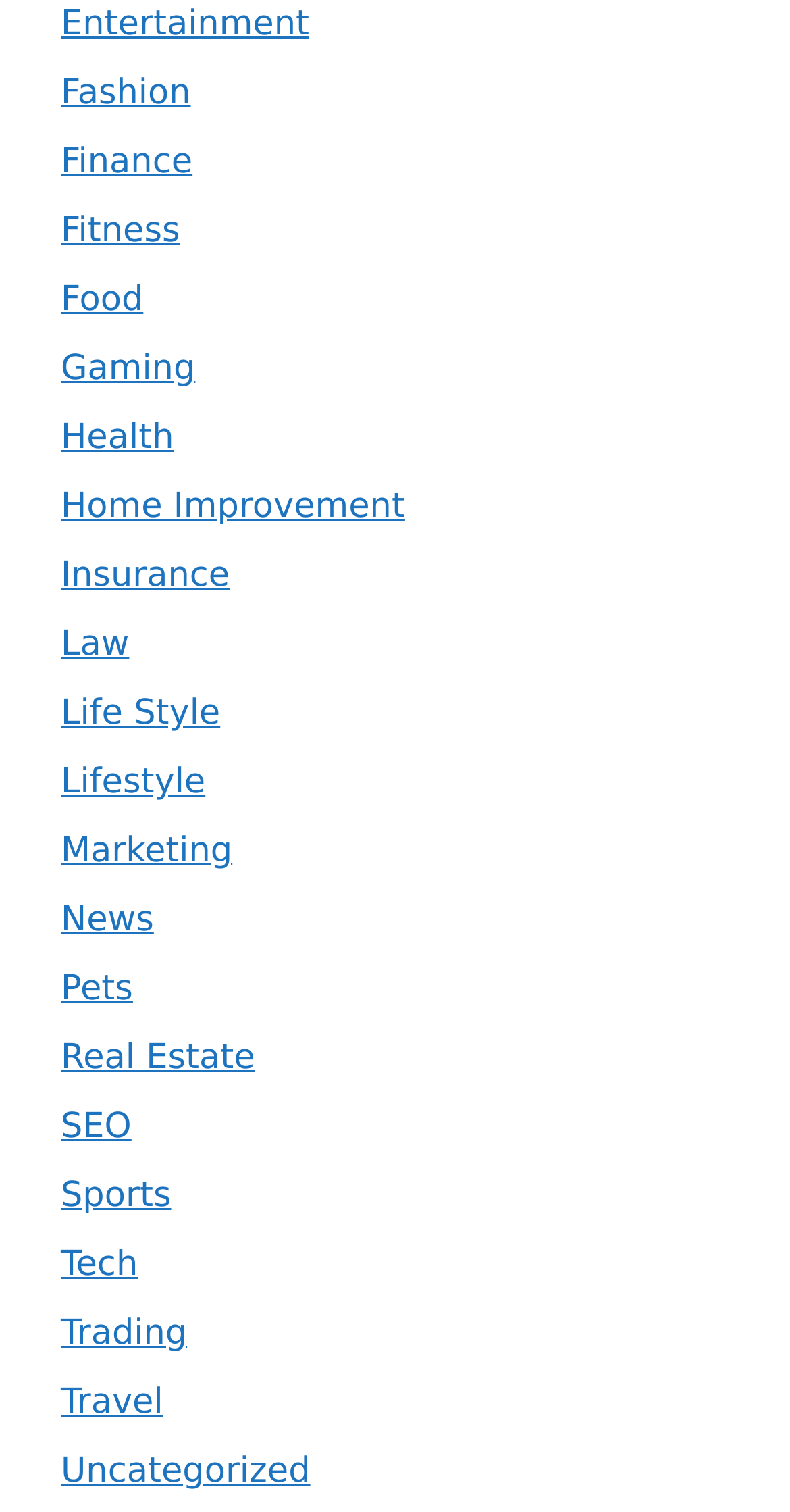Using the description "Life Style", predict the bounding box of the relevant HTML element.

[0.077, 0.459, 0.279, 0.486]